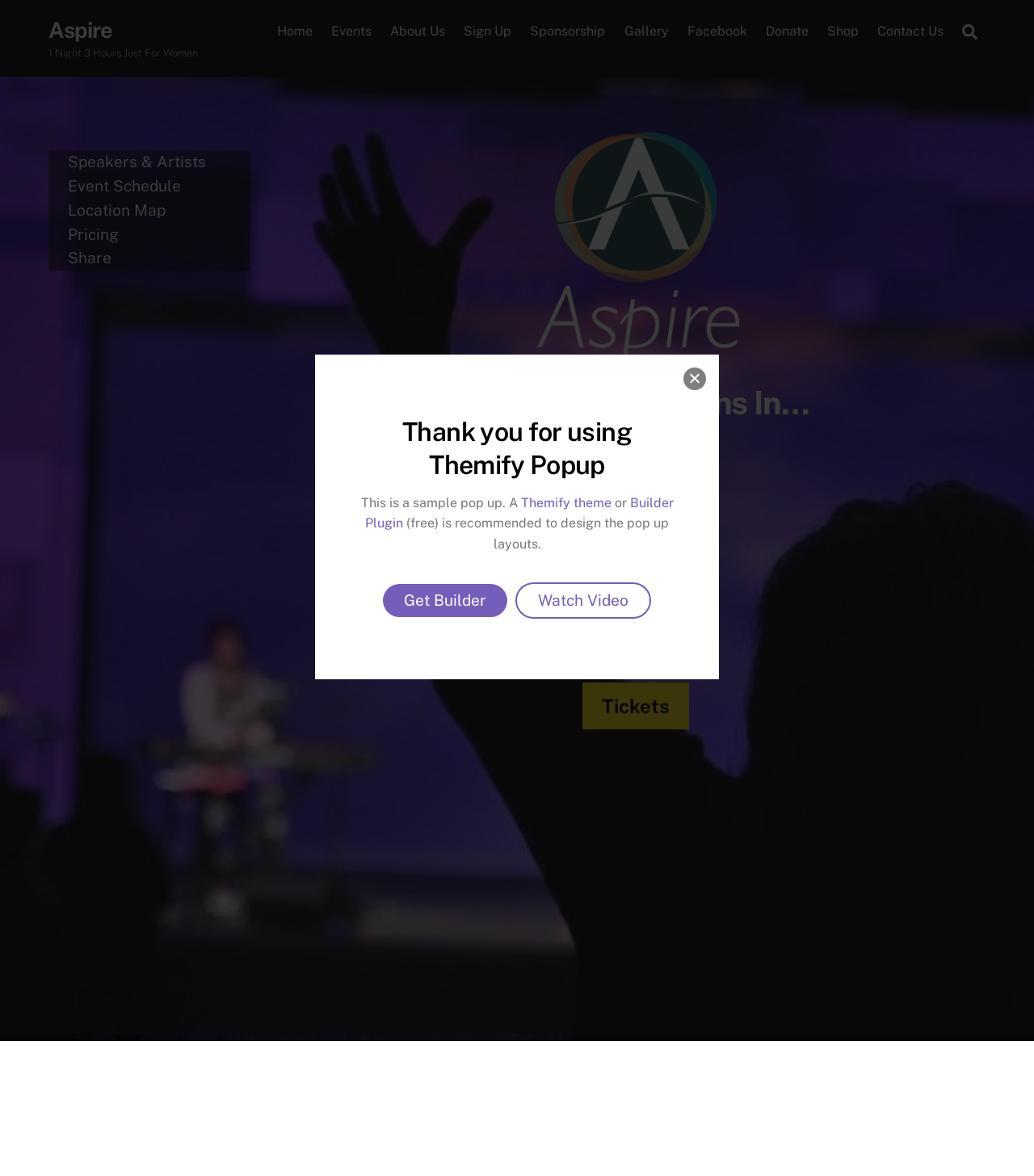What is the event location?
Craft a detailed and extensive response to the question.

I found the event location by looking at the section that provides details about the event. Specifically, I found the text 'LifeSpring Church' which is located at coordinates [0.564, 0.437, 0.67, 0.45] and is a static text element.